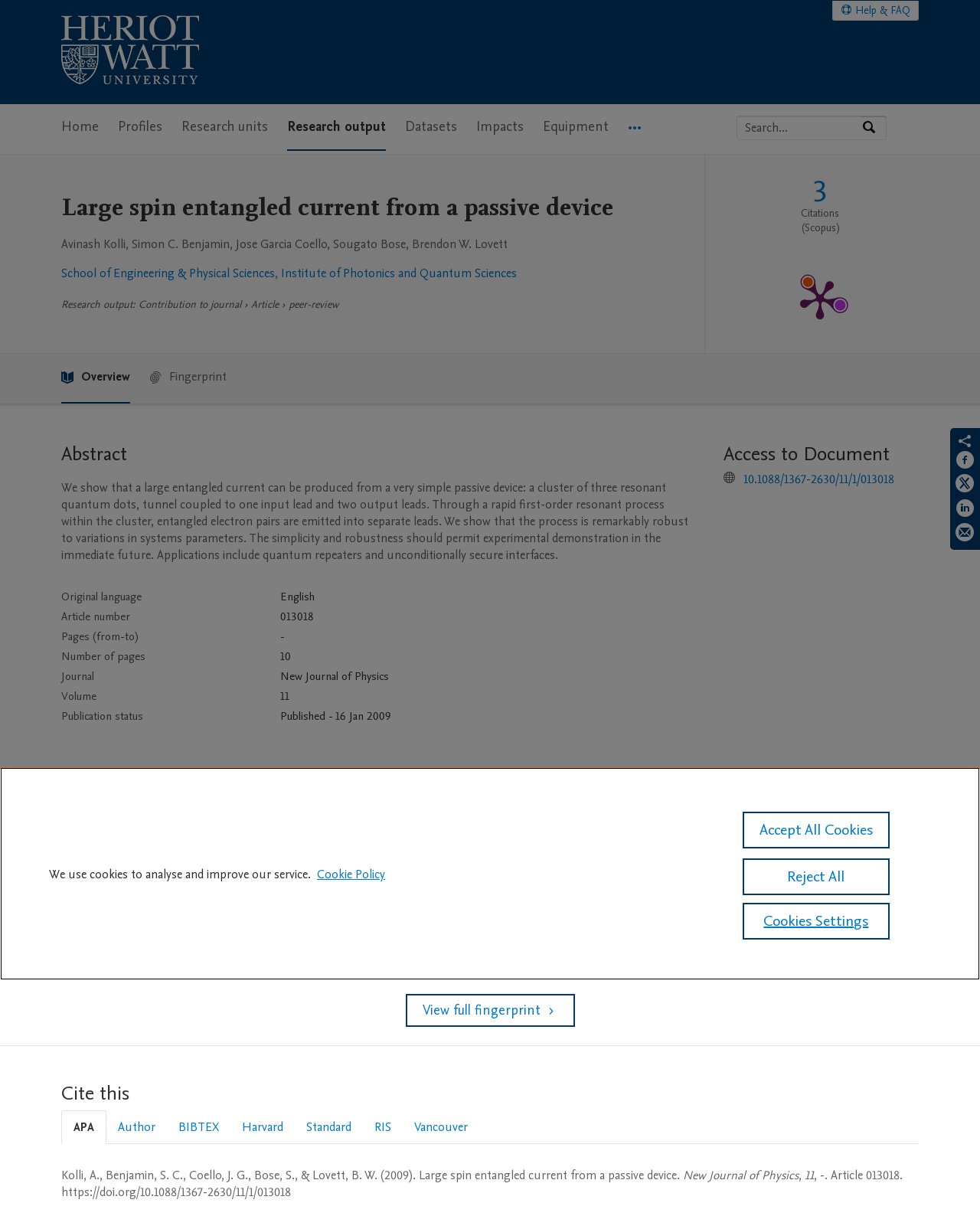What is the publication status of the research output?
Refer to the image and provide a detailed answer to the question.

The publication status of the research output can be found in the grid cell element with the text 'Published - 16 Jan 2009'.